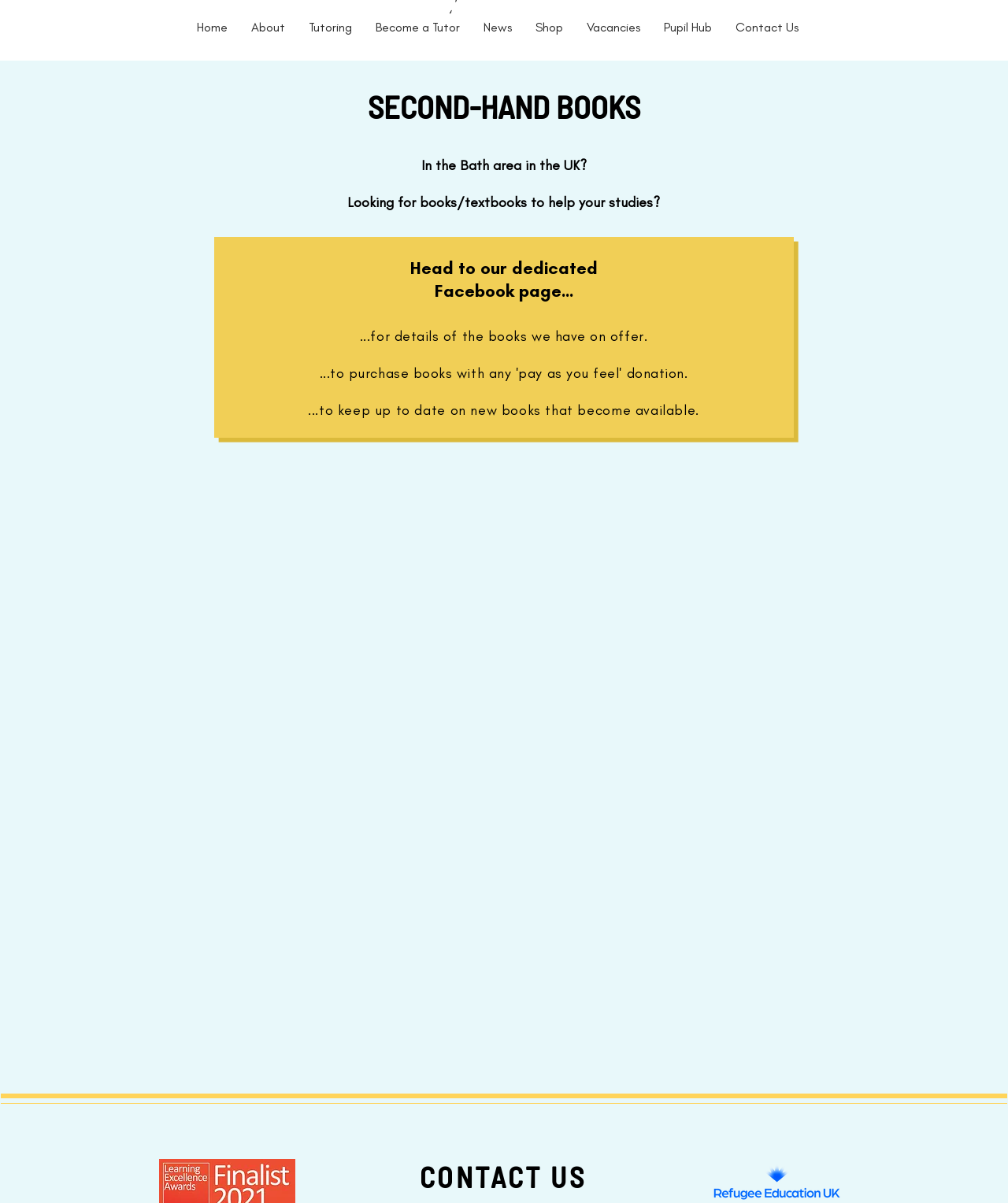Describe all the key features of the webpage in detail.

The webpage is about a platform called "Learning By Heart" that sells second-hand books and textbooks. At the top of the page, there is a navigation menu with 9 links: "Home", "About", "Tutoring", "Become a Tutor", "News", "Shop", "Vacancies", "Pupil Hub", and "Contact Us". 

Below the navigation menu, there is a main section that takes up most of the page. In this section, there is a heading that reads "SECOND-HAND BOOKS". Below this heading, there are four paragraphs of text. The first paragraph asks if the user is in the Bath area in the UK and looking for books or textbooks to help with their studies. The second paragraph mentions heading to a dedicated Facebook page for details of the books available. The third paragraph continues from the previous one, mentioning the Facebook page again. The fourth paragraph encourages users to follow the Facebook page to keep up to date on new books that become available.

At the very bottom of the page, there is a heading that reads "CONTACT US".